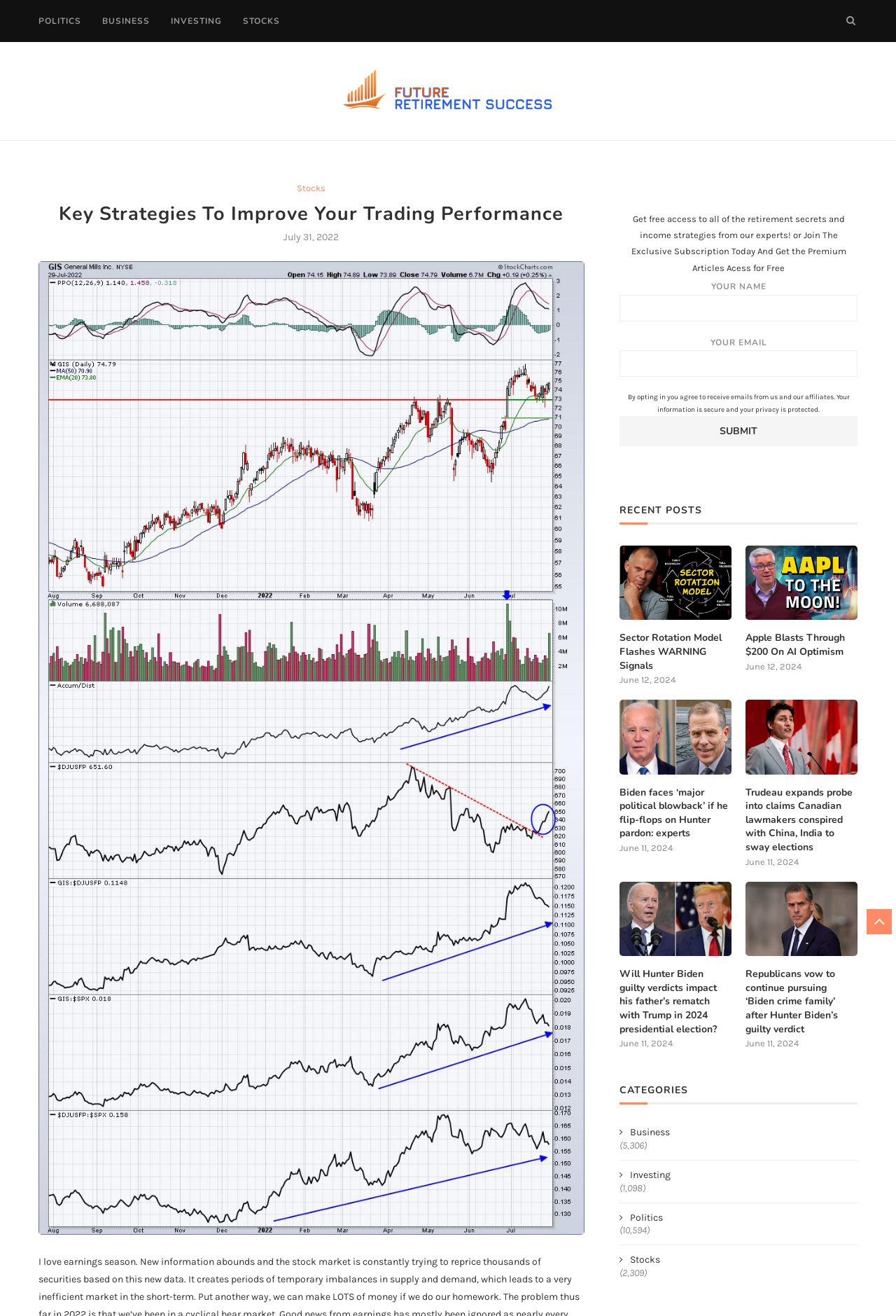What is the date of the article 'Apple Blasts Through $200 On AI Optimism'?
Please provide a comprehensive answer based on the contents of the image.

The date of the article 'Apple Blasts Through $200 On AI Optimism' is June 12, 2024, as indicated by the text 'June 12, 2024' next to the article title.